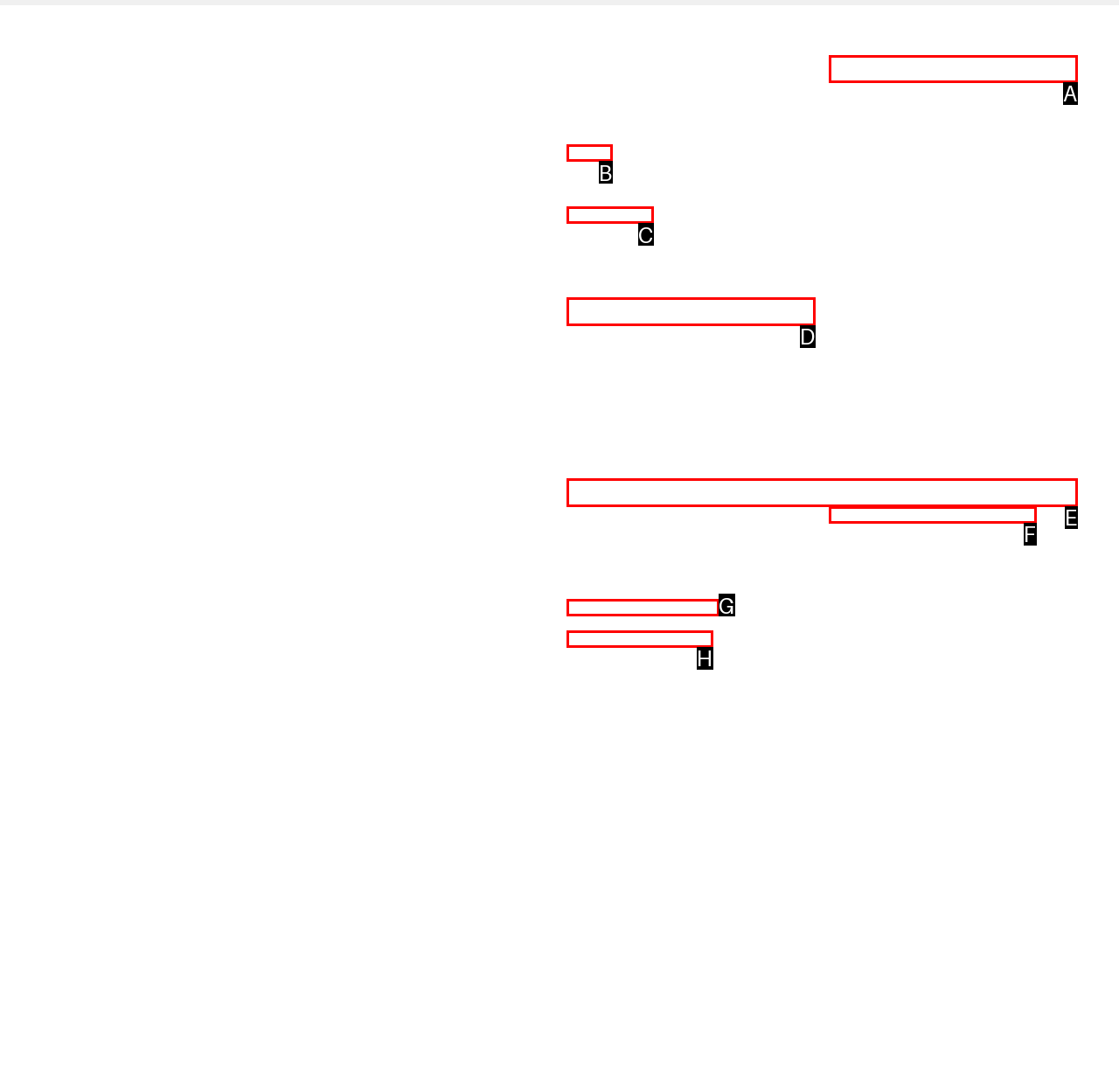Pick the option that corresponds to: Sections
Provide the letter of the correct choice.

A